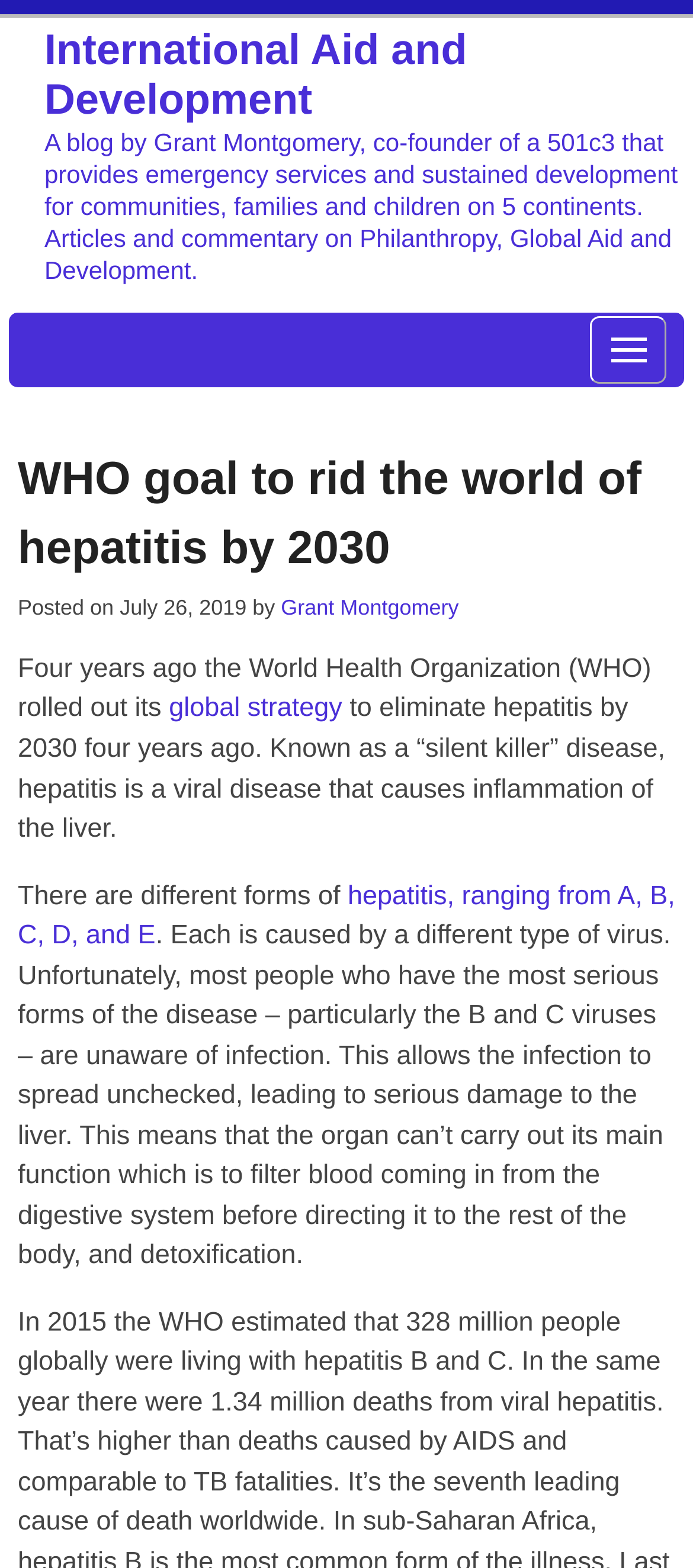Please determine the bounding box of the UI element that matches this description: Menu. The coordinates should be given as (top-left x, top-left y, bottom-right x, bottom-right y), with all values between 0 and 1.

[0.852, 0.201, 0.962, 0.244]